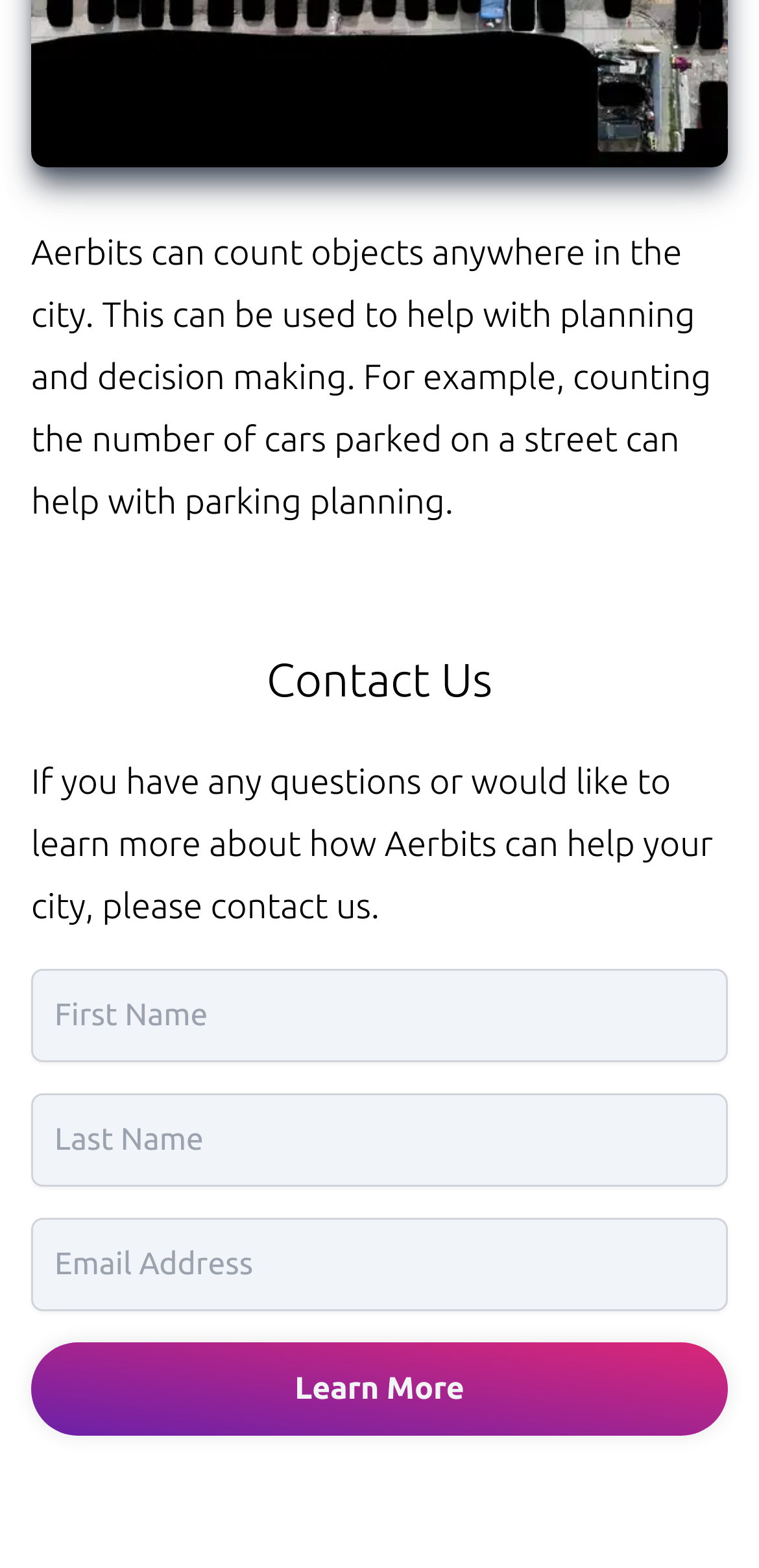What is the purpose of the contact form?
Provide a detailed answer to the question using information from the image.

The contact form is provided for users to ask questions or learn more about how Aerbits can help their city, as stated in the StaticText element 'If you have any questions or would like to learn more about how Aerbits can help your city, please contact us.'